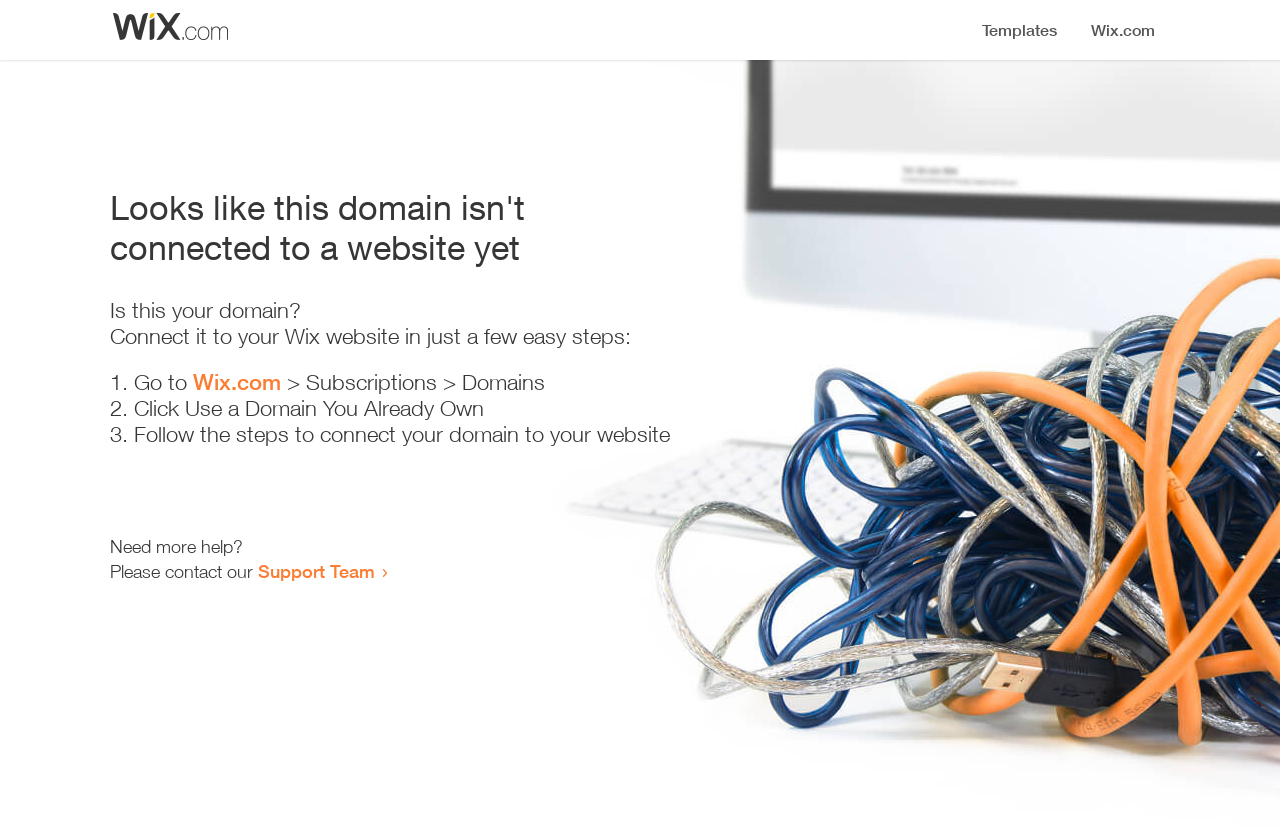What is the current status of the domain?
Answer the question based on the image using a single word or a brief phrase.

Not connected to a website